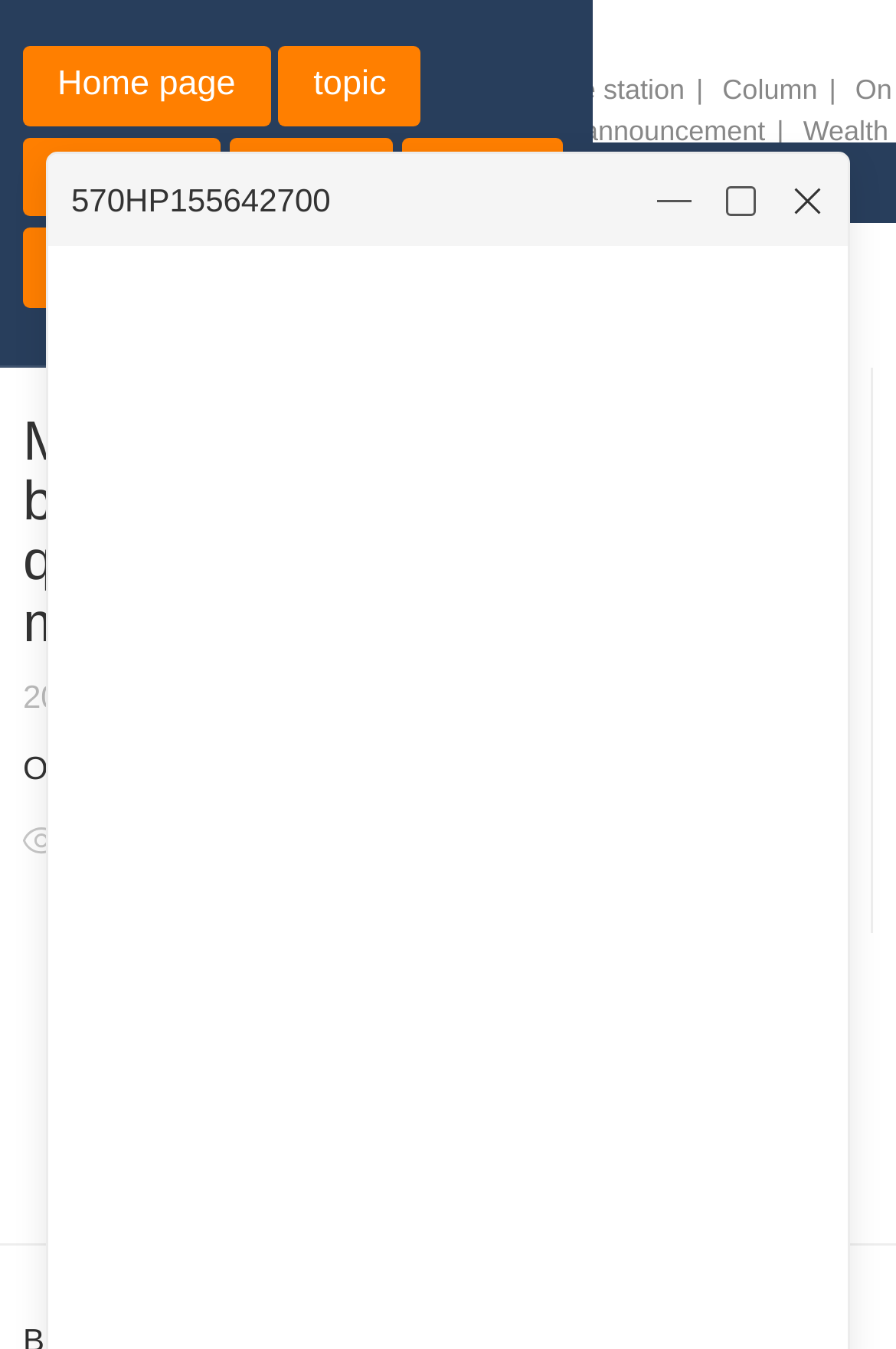Given the description "Twitter", provide the bounding box coordinates of the corresponding UI element.

None